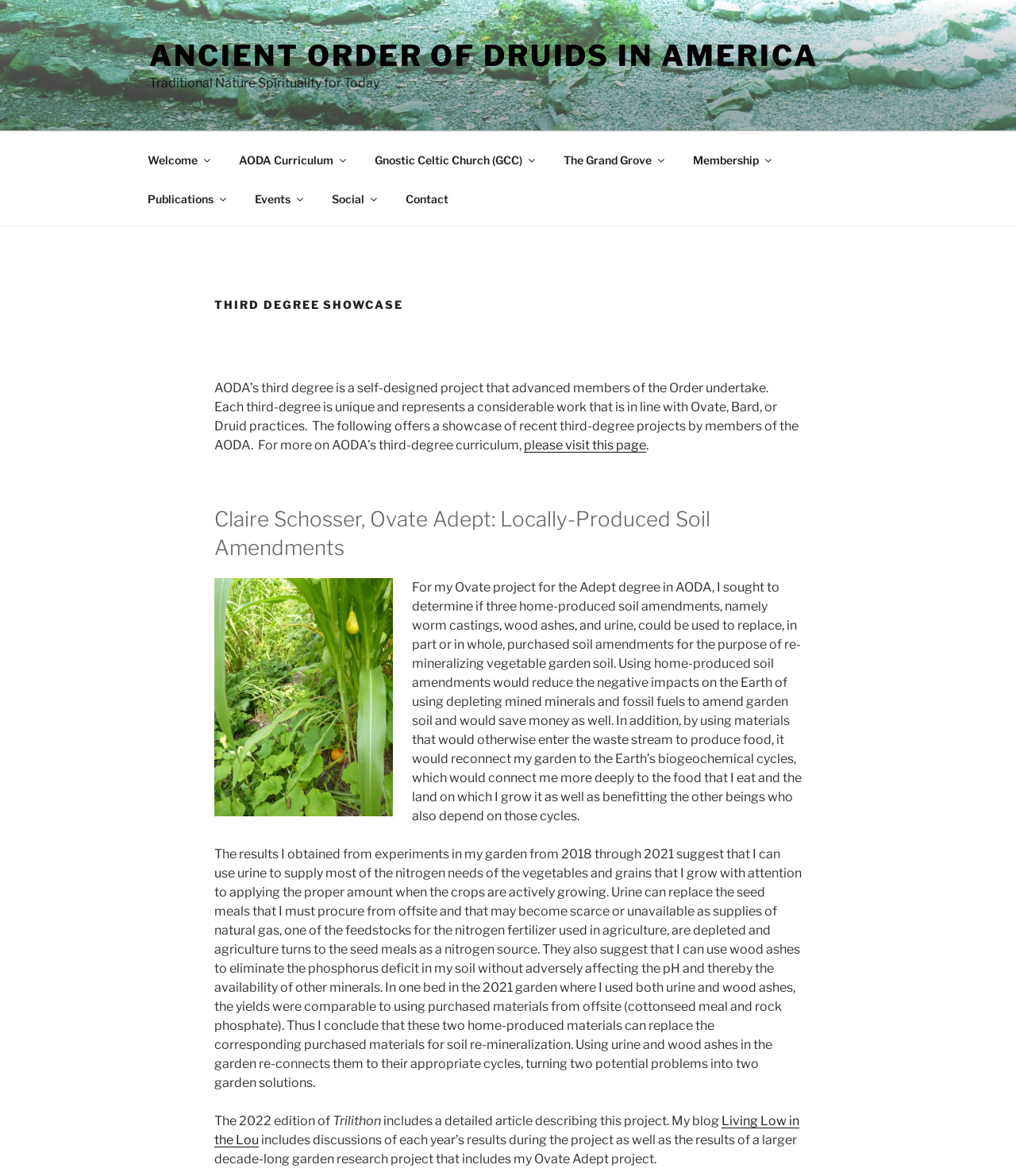Please pinpoint the bounding box coordinates for the region I should click to adhere to this instruction: "Check out the 'Events' page".

[0.237, 0.152, 0.31, 0.185]